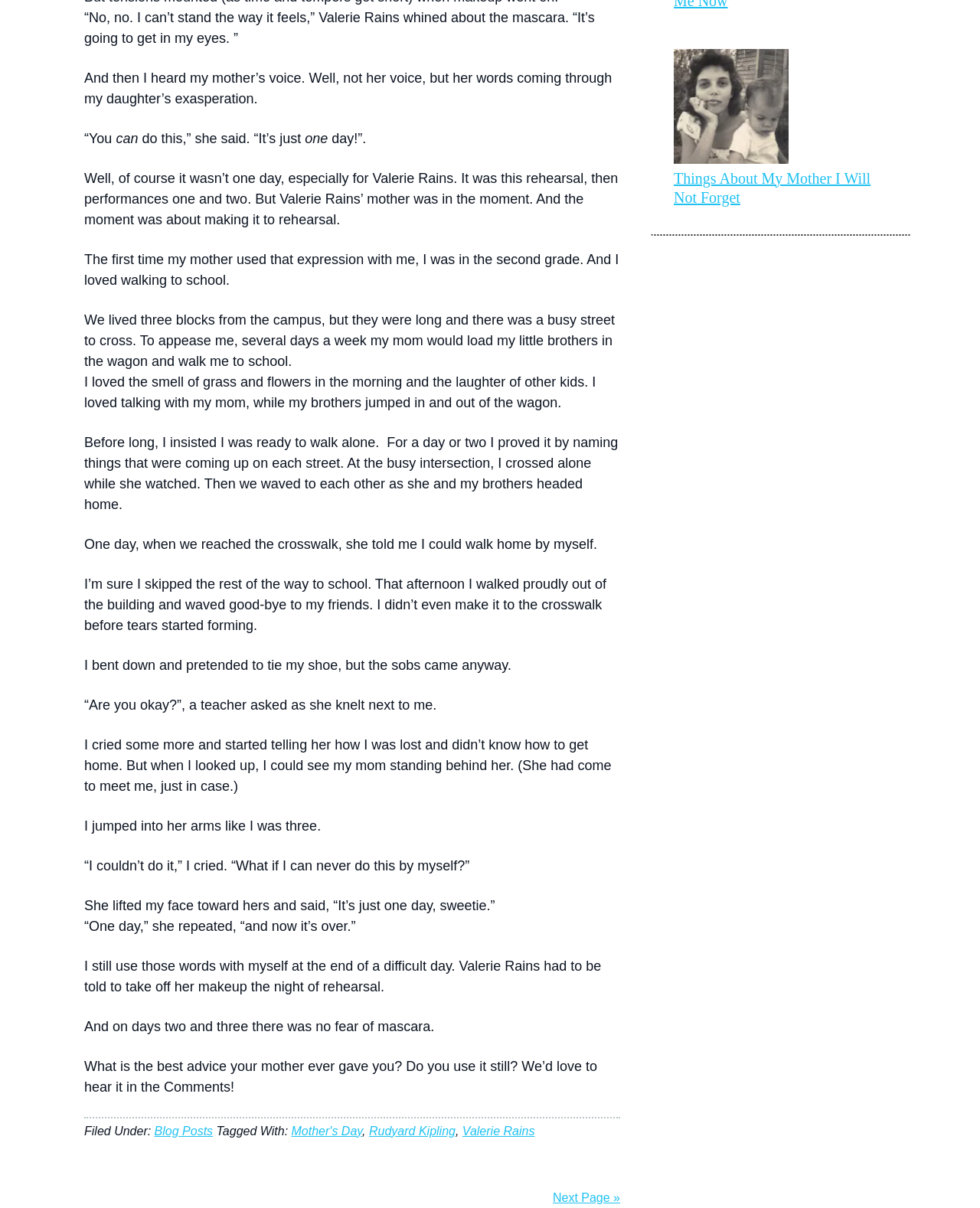Please provide a detailed answer to the question below based on the screenshot: 
How many blocks away from the campus did the author live?

The text states 'We lived three blocks from the campus...' which indicates that the author lived three blocks away from the campus.